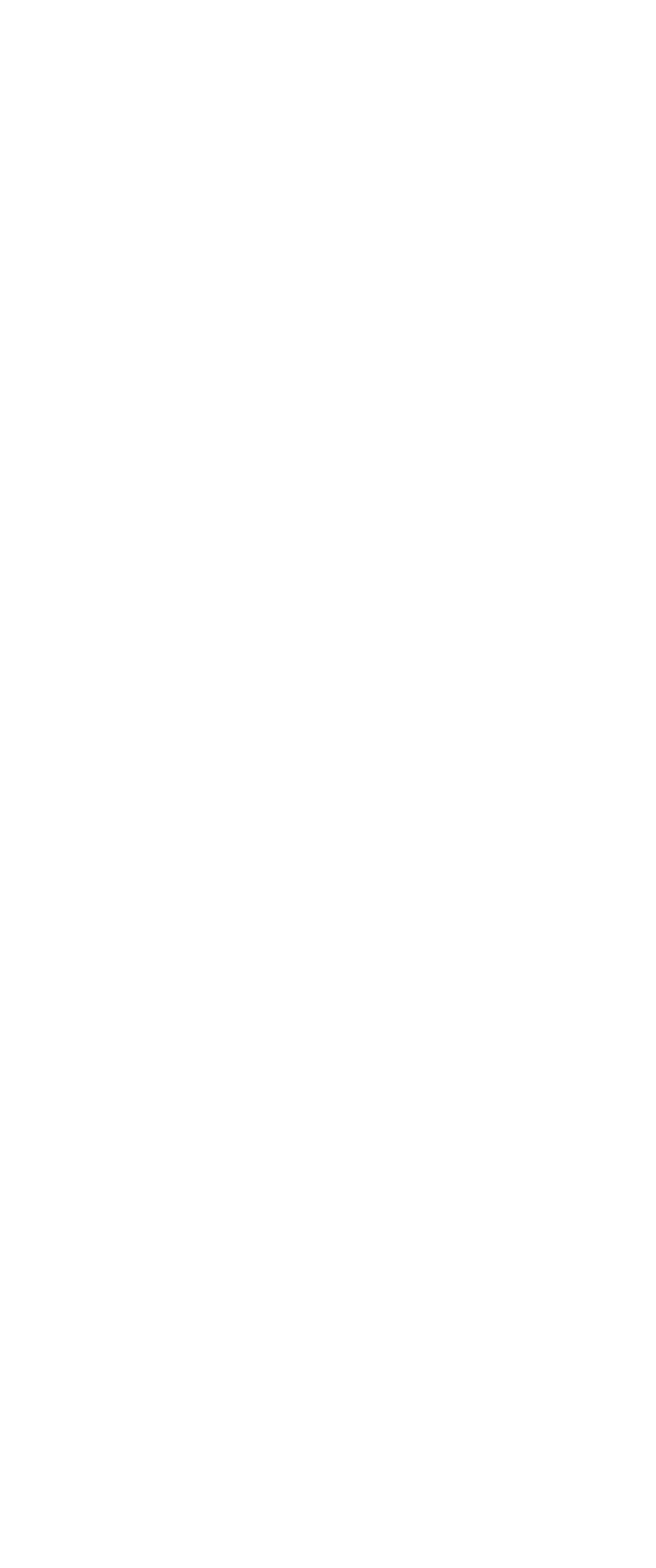Given the content of the image, can you provide a detailed answer to the question?
What plugin is used for social media buttons?

The webpage states that it uses the Shariff plugin to enable sharing of content without data being transferred to the social networks when the page is loaded, and this happens only after clicking on one of the buttons.